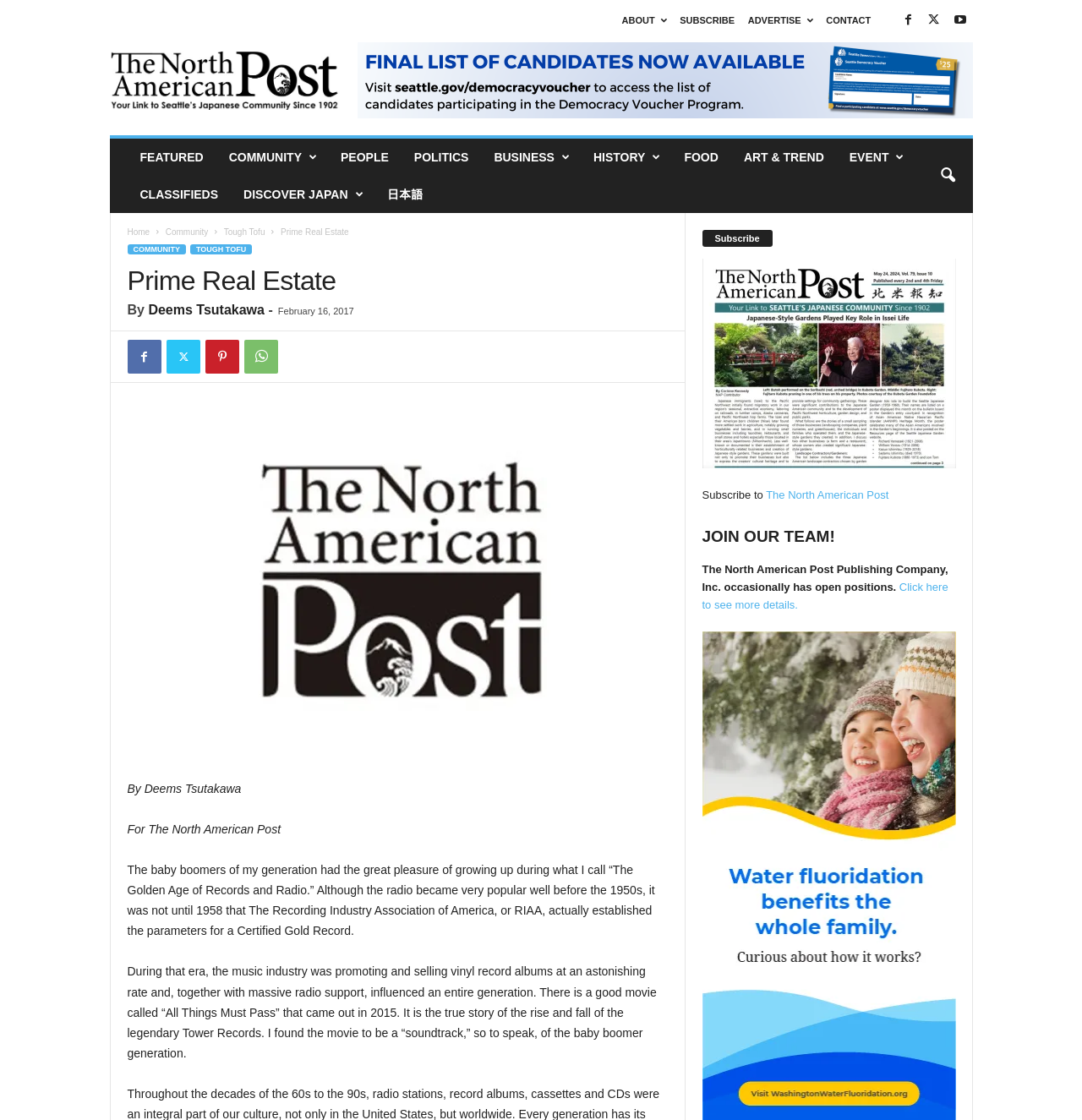Show the bounding box coordinates for the HTML element described as: "Tough Tofu".

[0.176, 0.218, 0.233, 0.227]